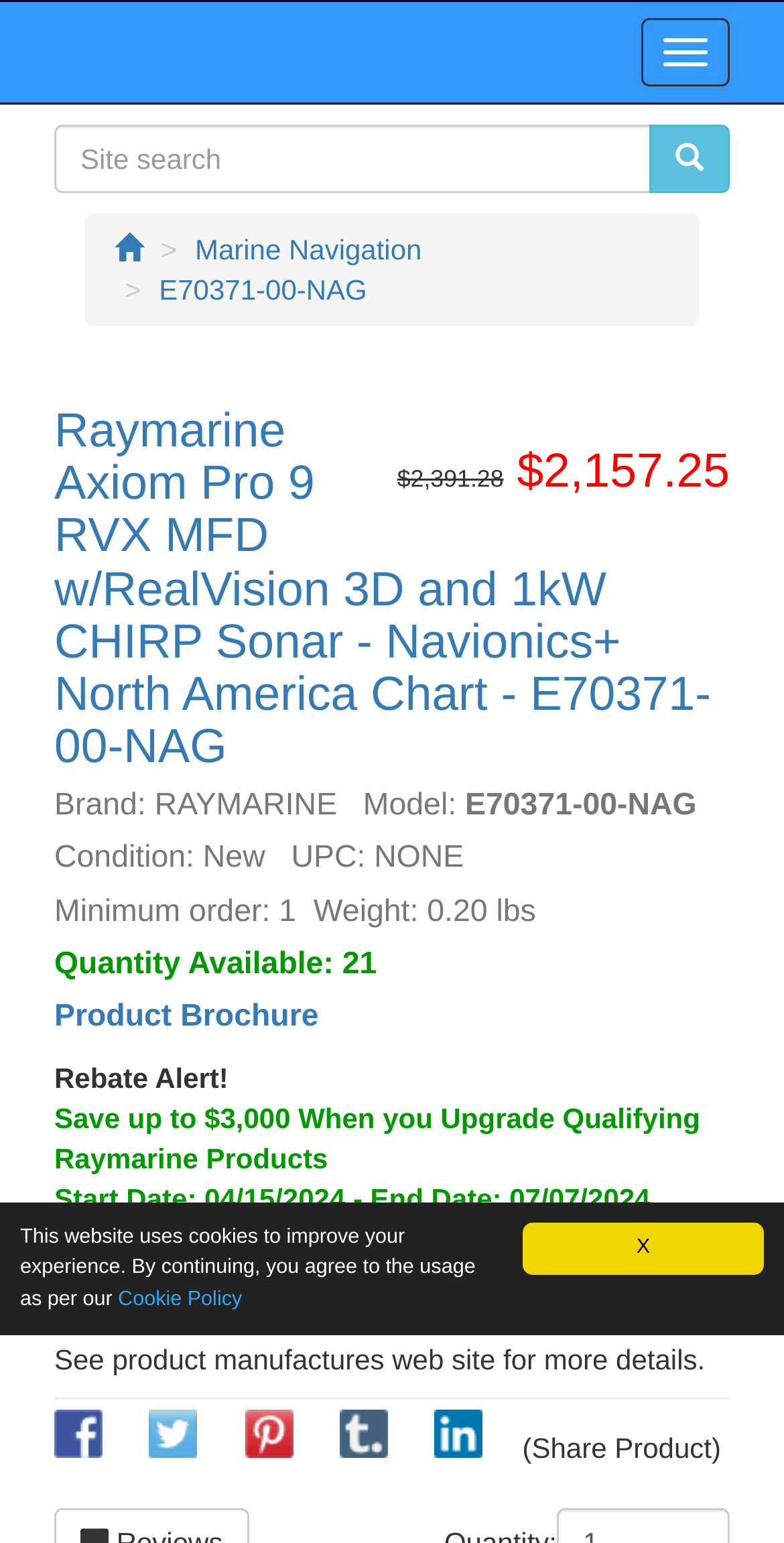What is the weight of the product?
Offer a detailed and exhaustive answer to the question.

The weight of the product can be found in the static text element with the text 'Weight: 0.20 lbs'. This element is located in the product description section of the webpage.